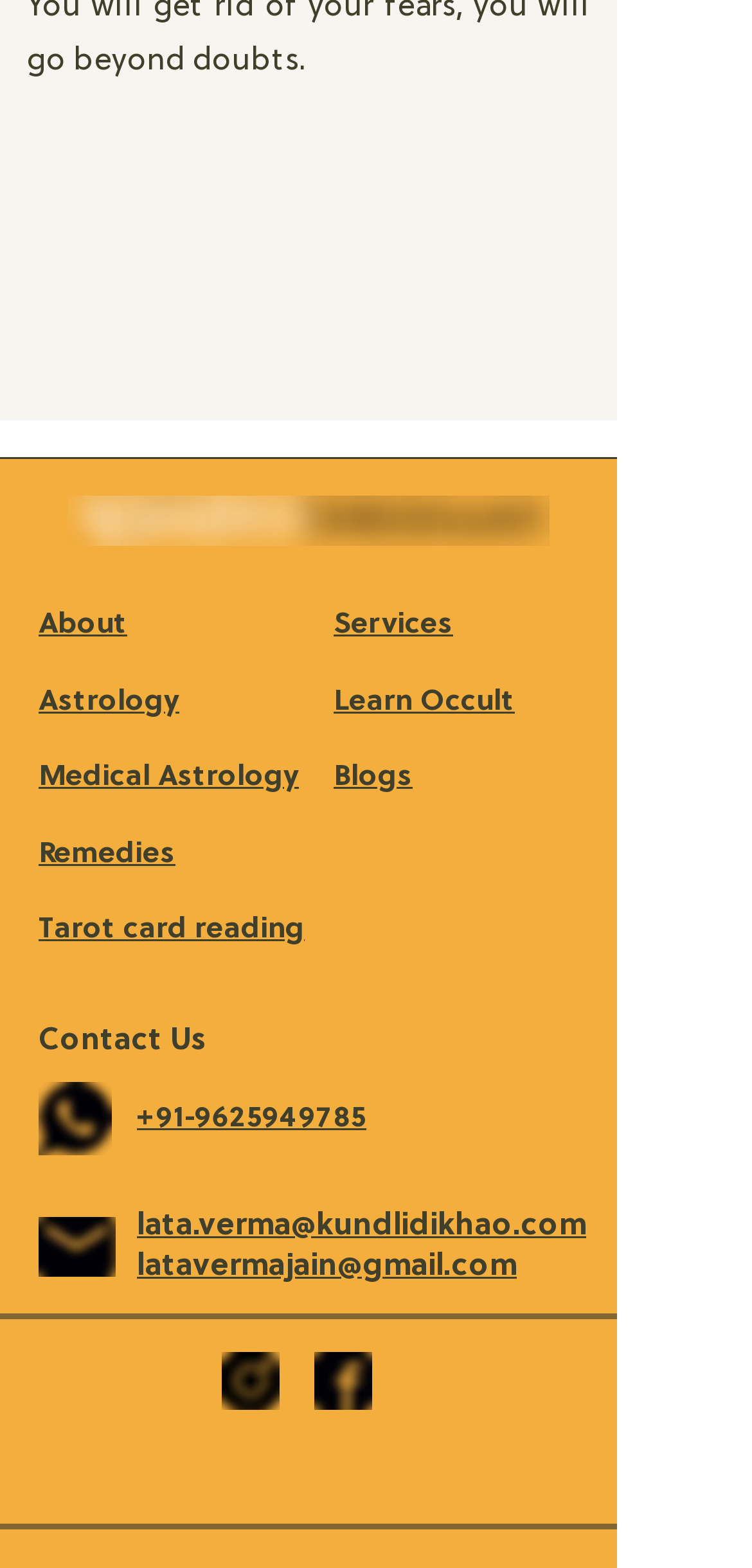What is the name of the website?
Refer to the image and provide a one-word or short phrase answer.

Kundli Dikhao